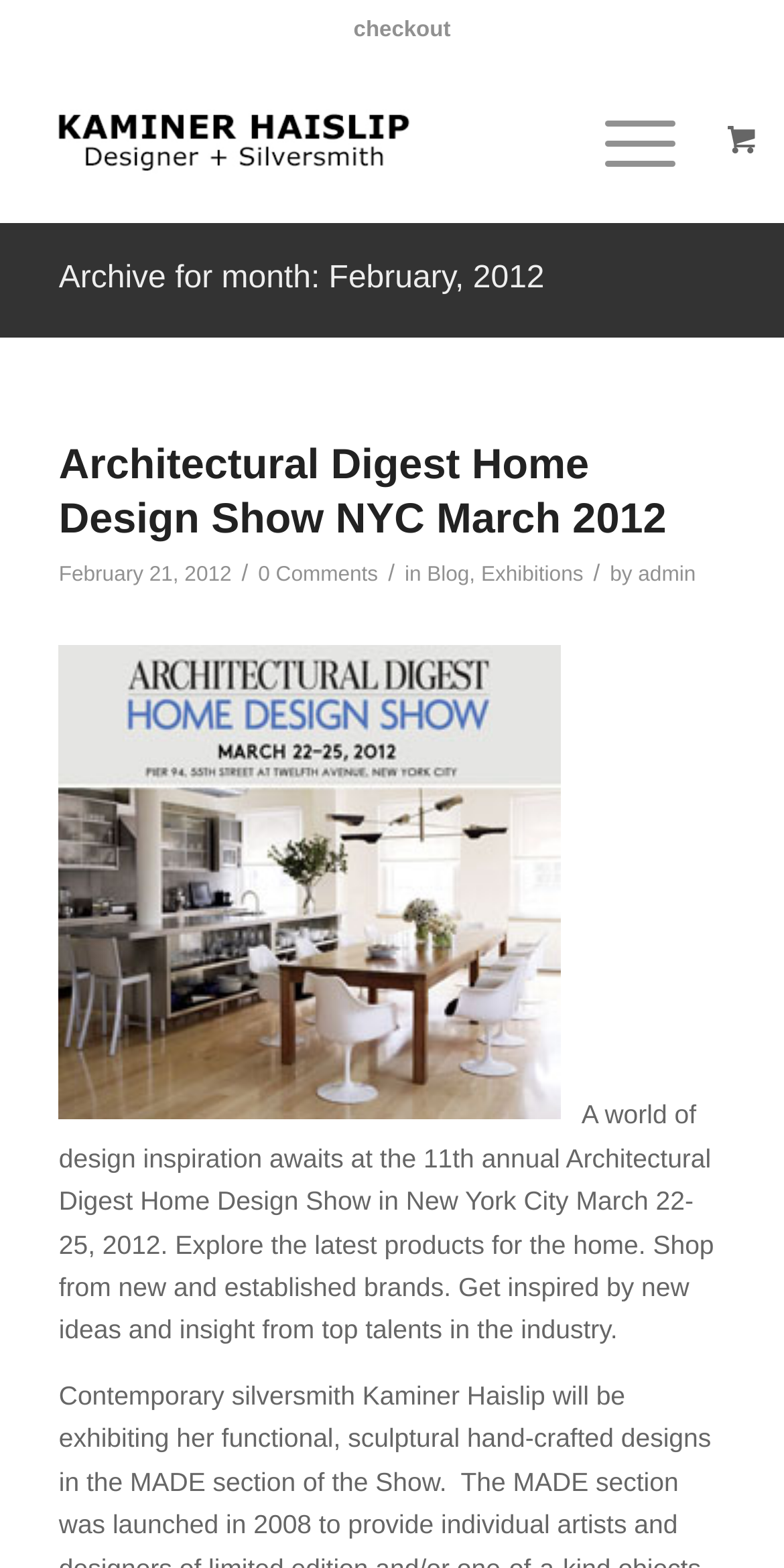Predict the bounding box coordinates of the area that should be clicked to accomplish the following instruction: "read Architectural Digest Home Design Show NYC March 2012". The bounding box coordinates should consist of four float numbers between 0 and 1, i.e., [left, top, right, bottom].

[0.075, 0.282, 0.85, 0.346]